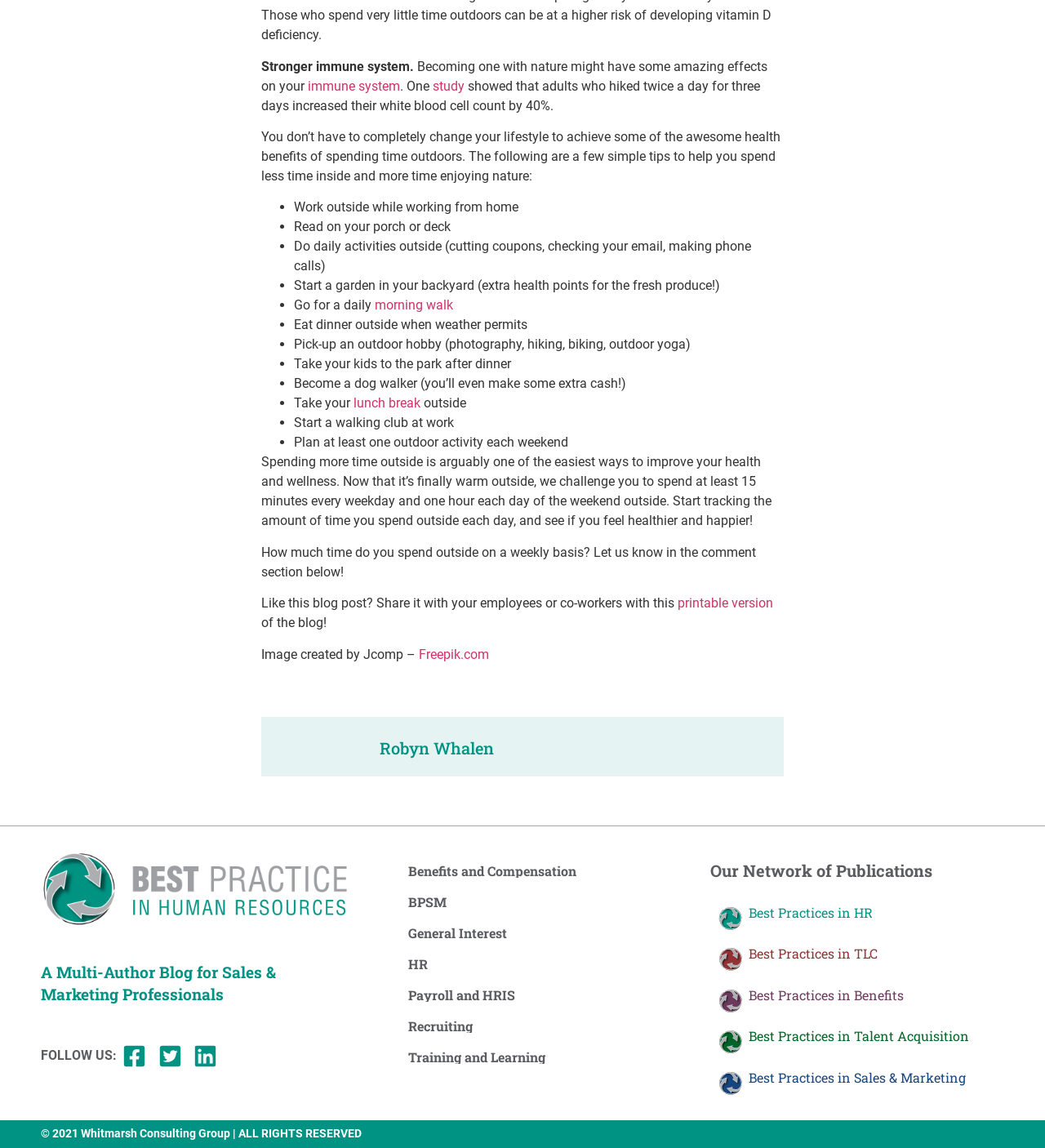Identify the bounding box coordinates of the clickable region required to complete the instruction: "Start a garden in your backyard". The coordinates should be given as four float numbers within the range of 0 and 1, i.e., [left, top, right, bottom].

[0.281, 0.242, 0.689, 0.256]